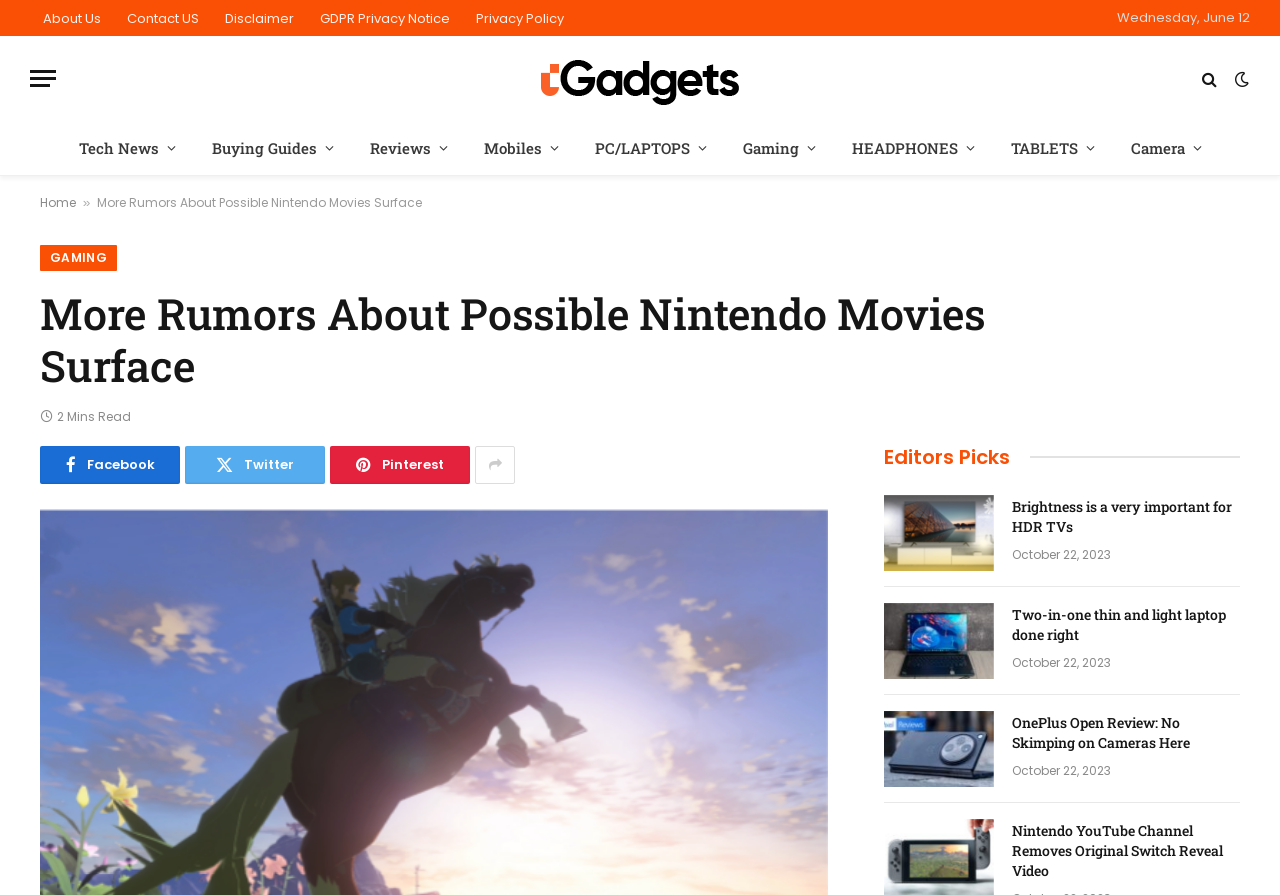Determine the bounding box coordinates for the clickable element required to fulfill the instruction: "Click on About Us". Provide the coordinates as four float numbers between 0 and 1, i.e., [left, top, right, bottom].

[0.023, 0.0, 0.089, 0.04]